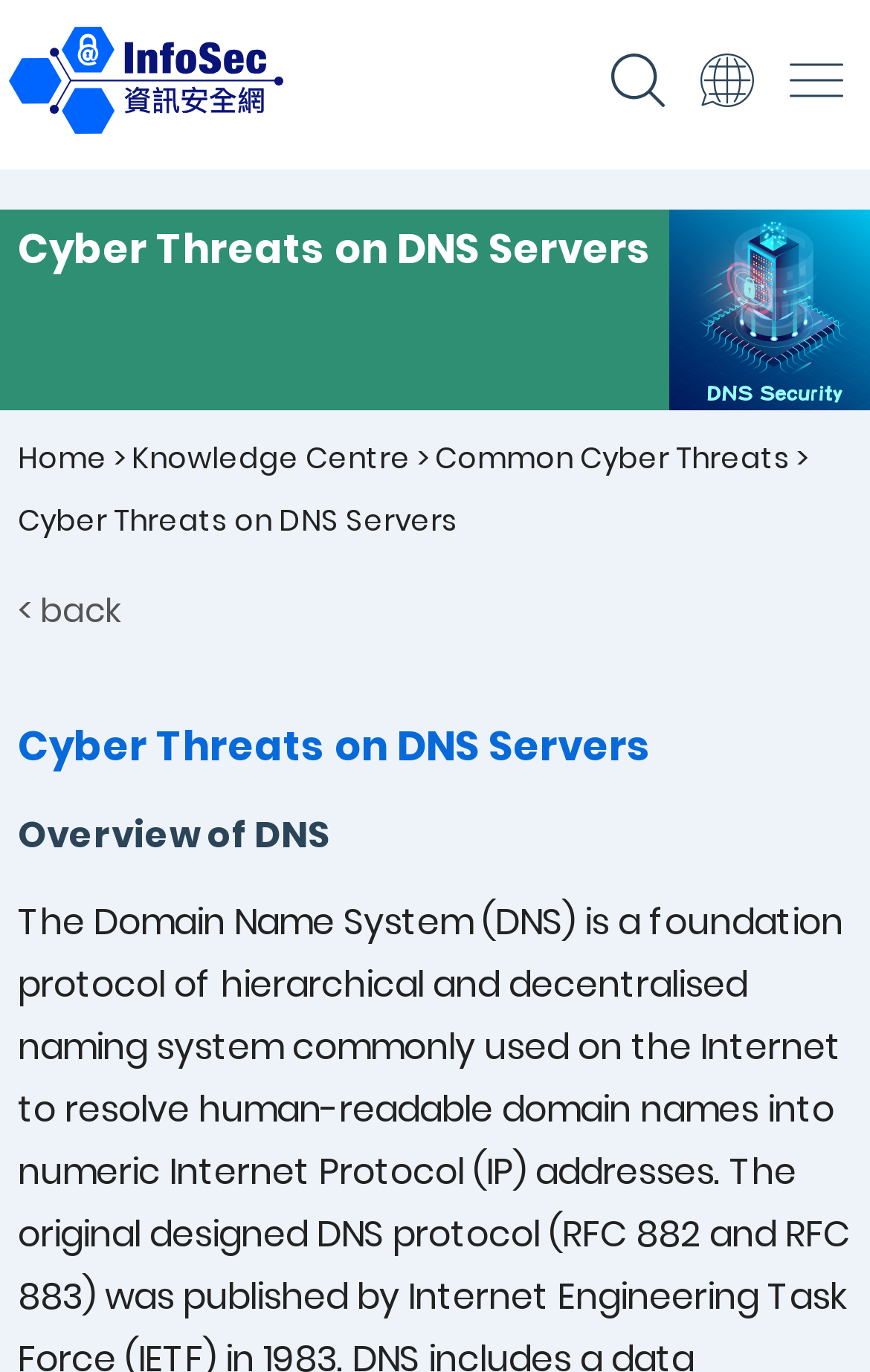What is the purpose of the 'search button'?
We need a detailed and exhaustive answer to the question. Please elaborate.

Based on the image and link with the text 'search button', I inferred that its purpose is to allow users to search for something on the website.